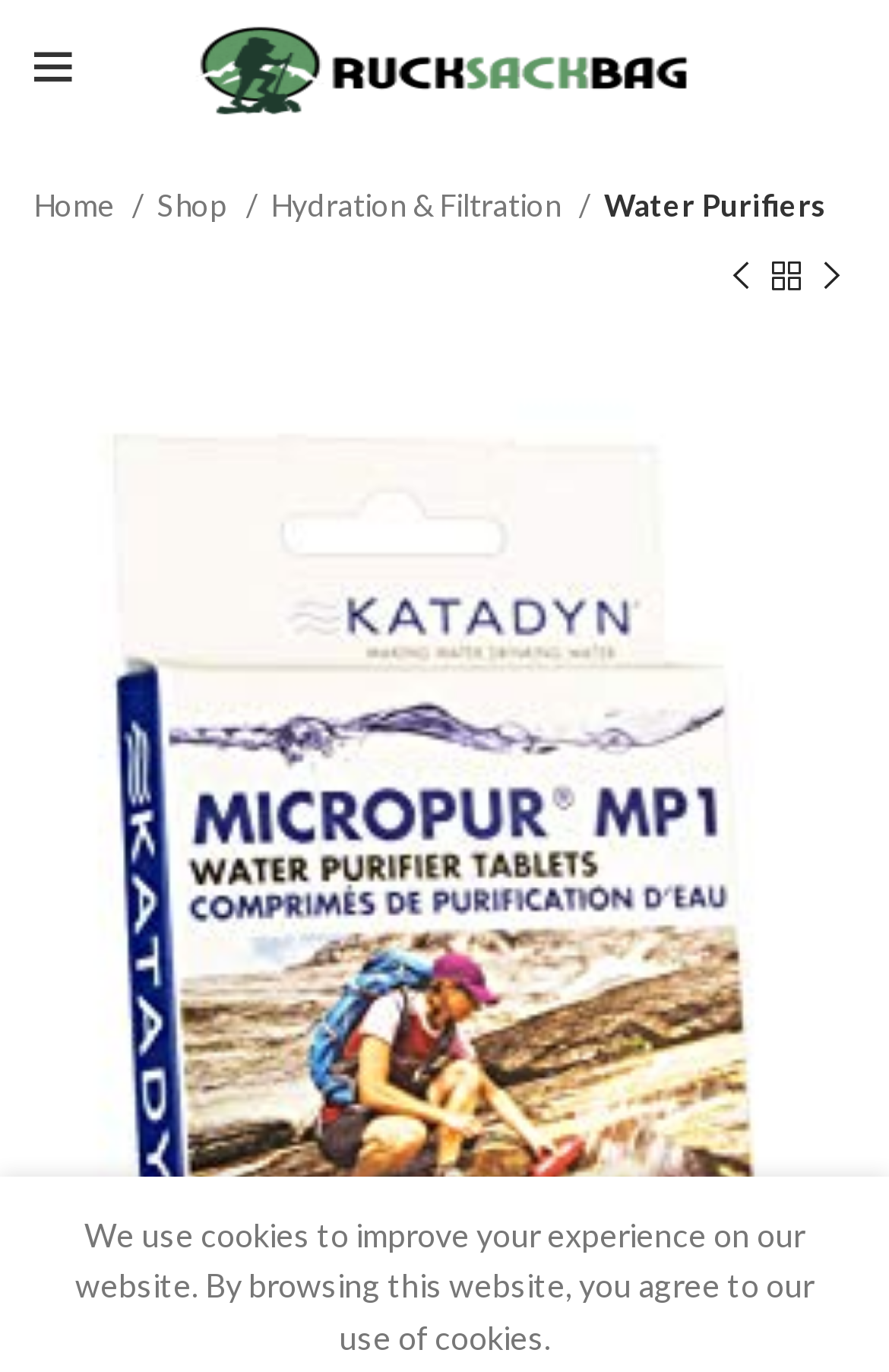Determine the bounding box coordinates for the UI element matching this description: "Schedule Appointment".

None